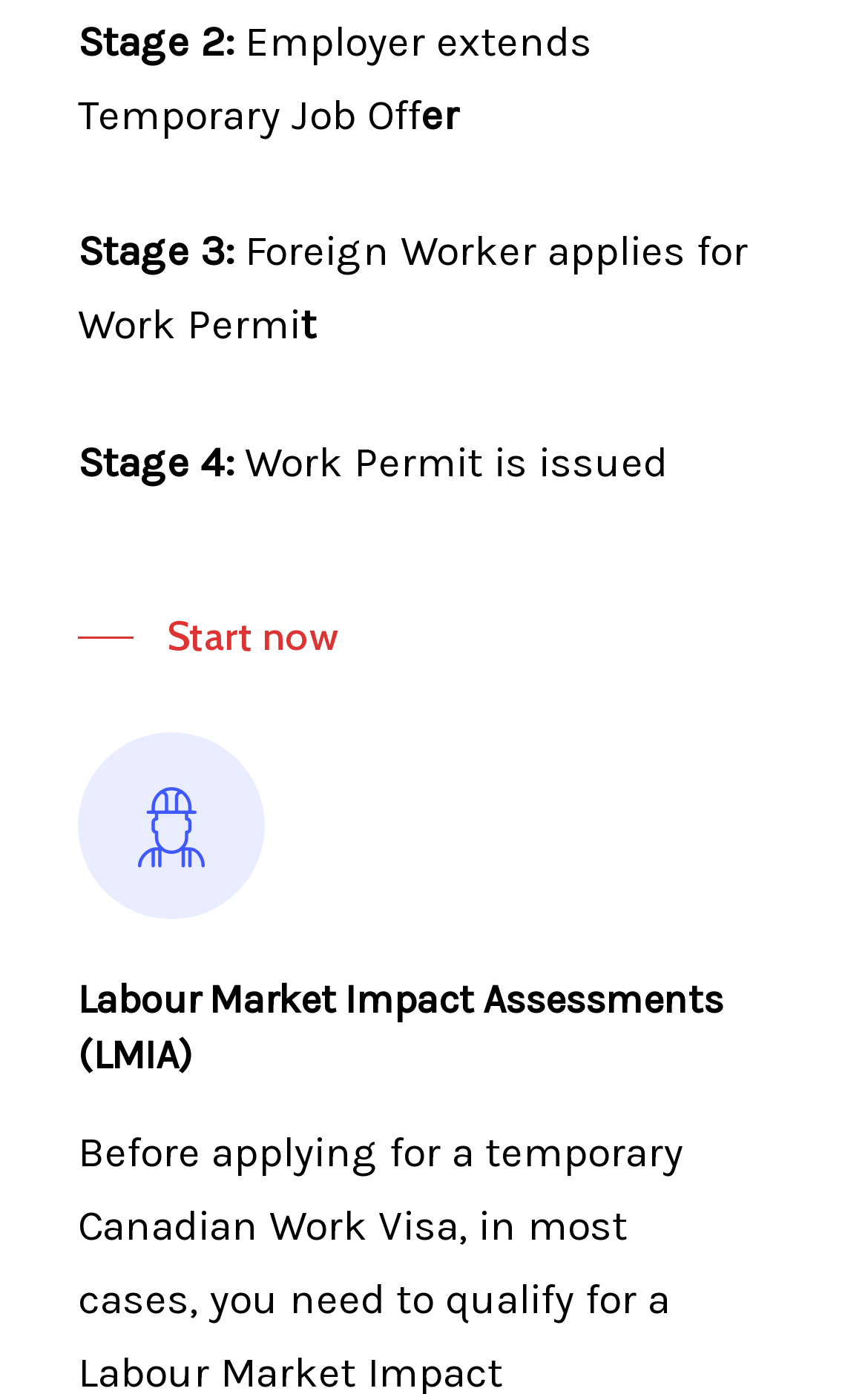What is the action in Stage 4?
Please answer the question as detailed as possible based on the image.

I looked at the text following 'Stage 4:' and found that it says 'Work Permit is issued'.